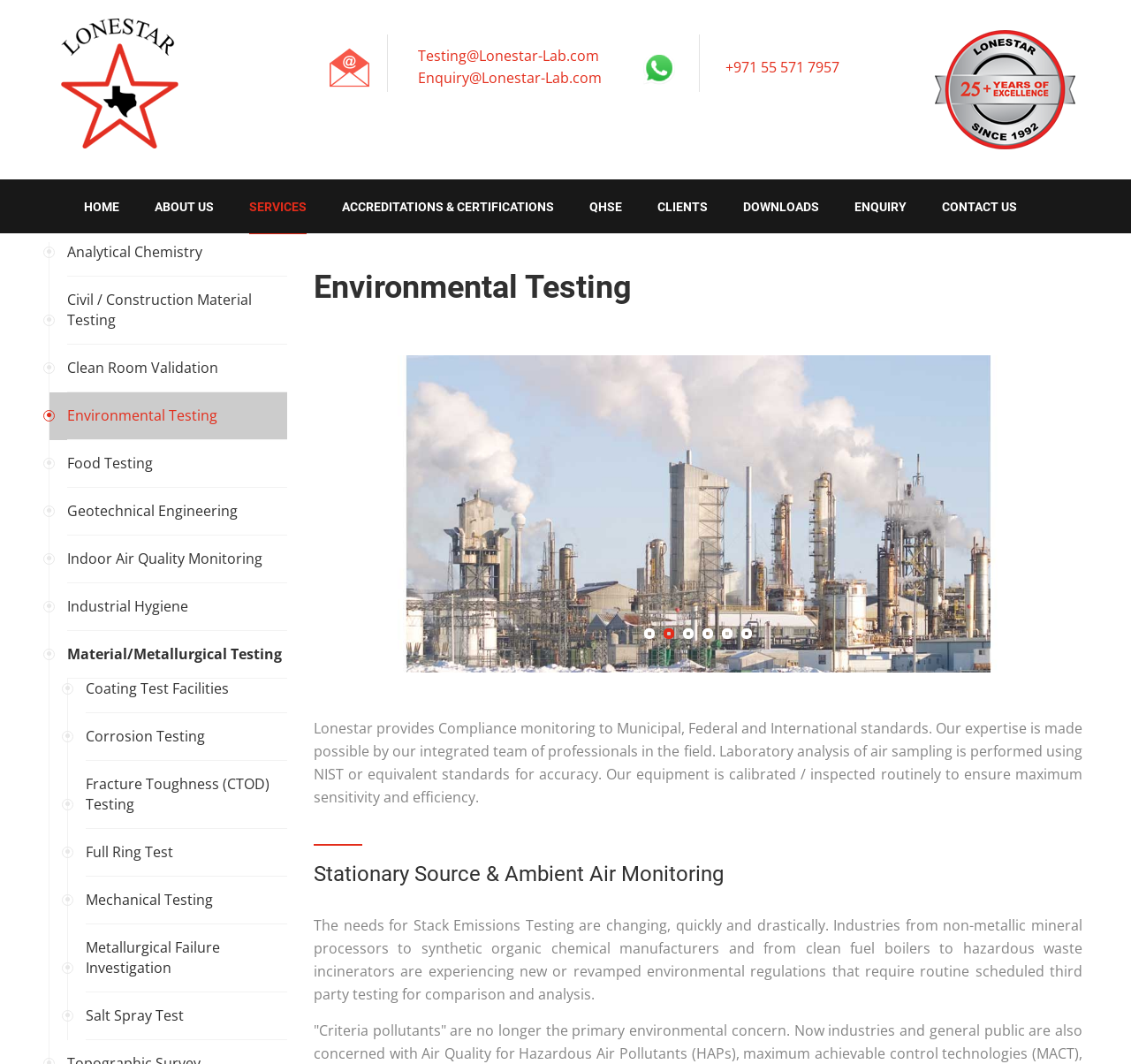Determine the bounding box coordinates of the clickable element to achieve the following action: 'Click the 'SERVICES' link'. Provide the coordinates as four float values between 0 and 1, formatted as [left, top, right, bottom].

[0.22, 0.169, 0.271, 0.219]